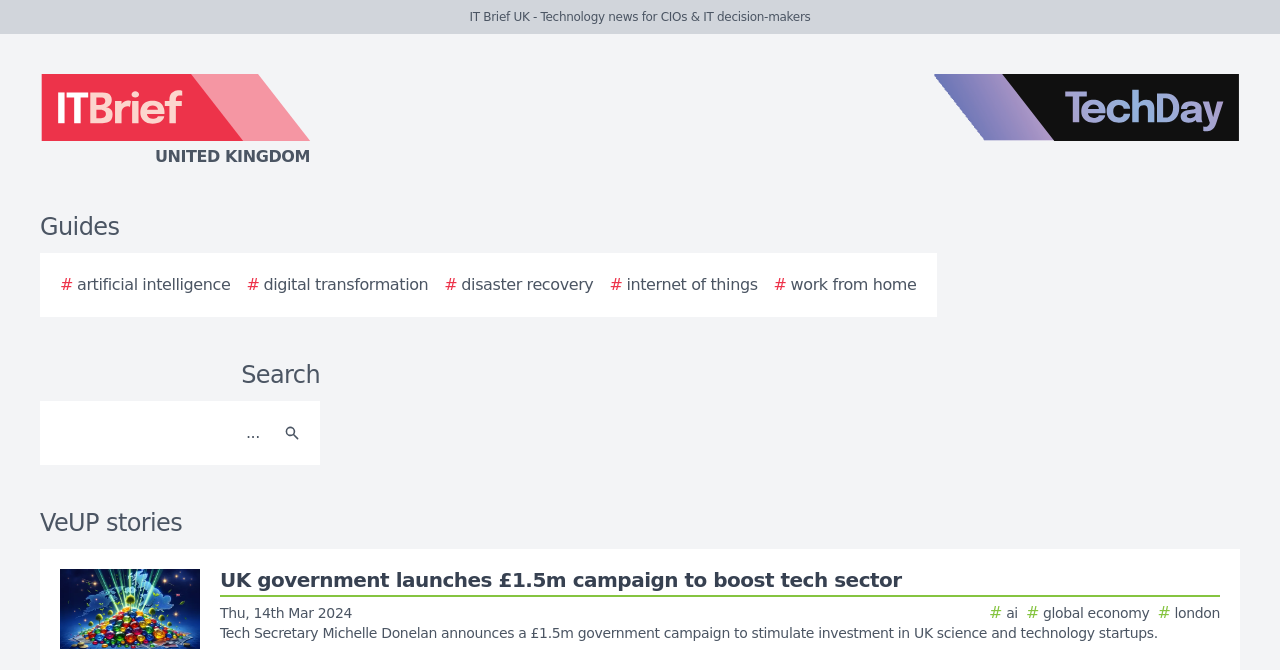Please locate the bounding box coordinates of the element's region that needs to be clicked to follow the instruction: "Click the artificial intelligence link". The bounding box coordinates should be provided as four float numbers between 0 and 1, i.e., [left, top, right, bottom].

[0.047, 0.407, 0.18, 0.443]